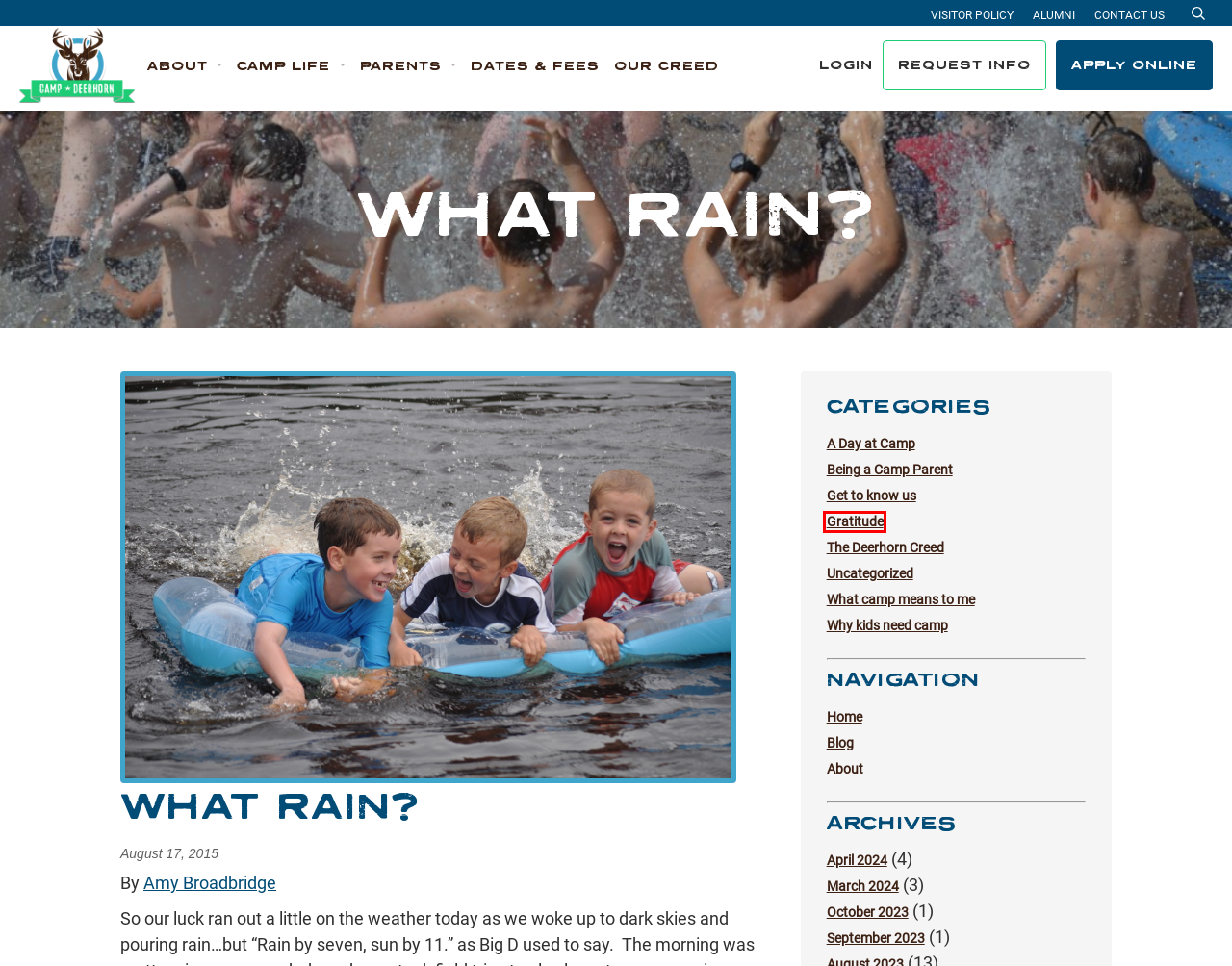Analyze the given webpage screenshot and identify the UI element within the red bounding box. Select the webpage description that best matches what you expect the new webpage to look like after clicking the element. Here are the candidates:
A. Our Creed - Deerhorn
B. Search - Deerhorn
C. Alumni - Deerhorn
D. Contact Us - Deerhorn
E. Get to know us Archives - Deerhorn
F. April 2024 - Deerhorn
G. Blog - Deerhorn
H. Gratitude Archives - Deerhorn

H